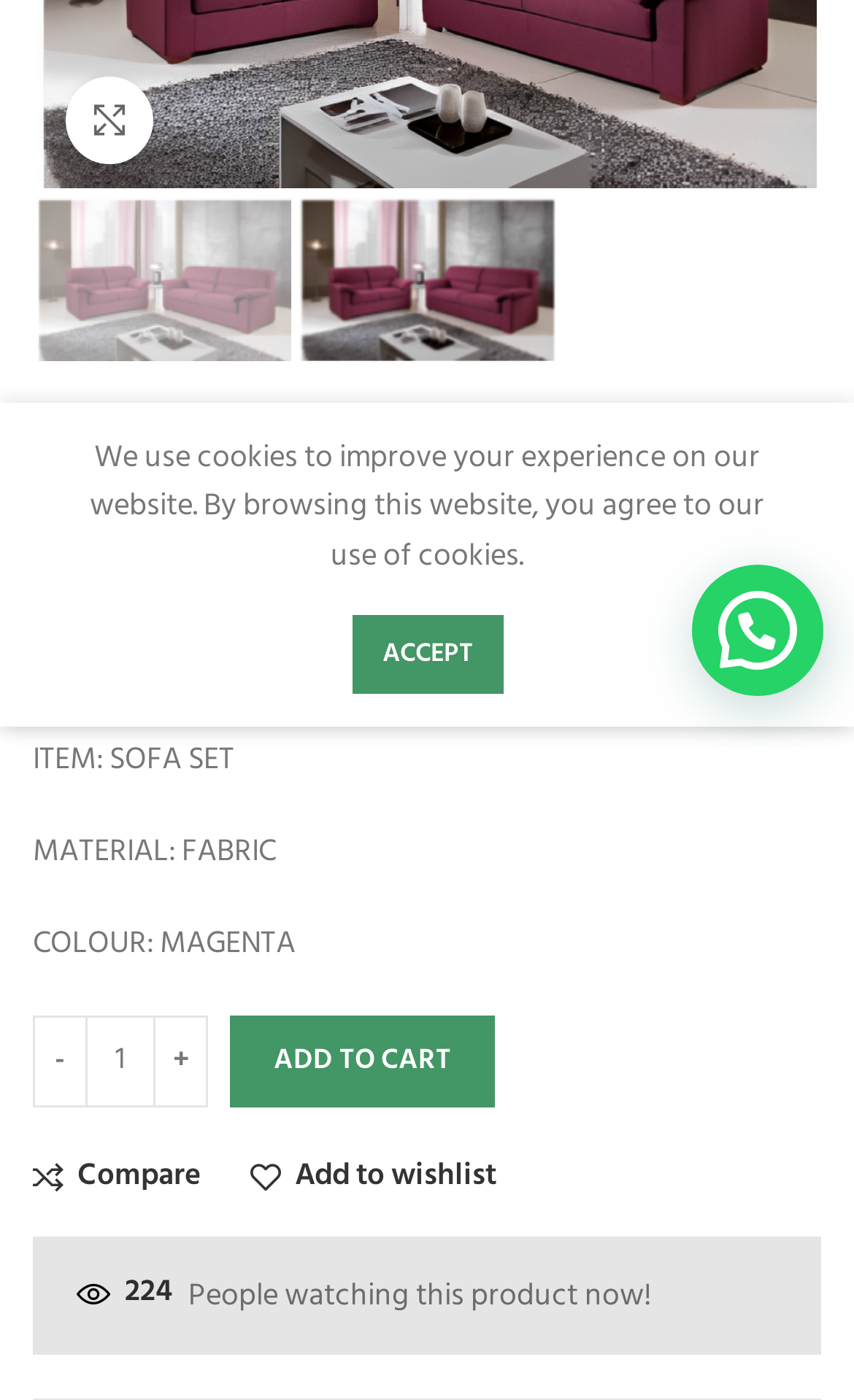Identify the bounding box for the UI element that is described as follows: "Shop".

[0.013, 0.441, 0.256, 0.511]